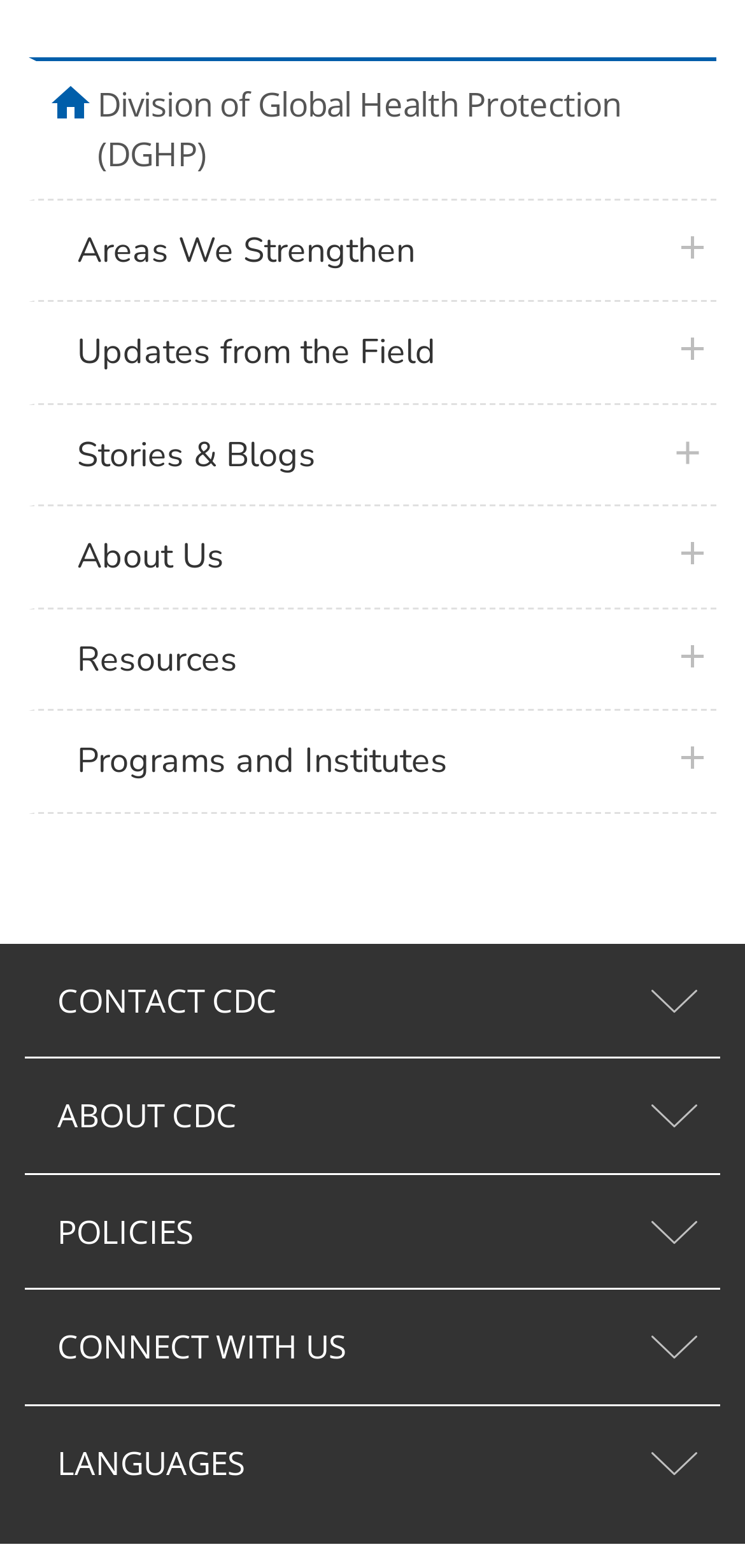Please identify the bounding box coordinates of the region to click in order to complete the task: "expand Areas We Strengthen". The coordinates must be four float numbers between 0 and 1, specified as [left, top, right, bottom].

[0.897, 0.141, 0.949, 0.165]